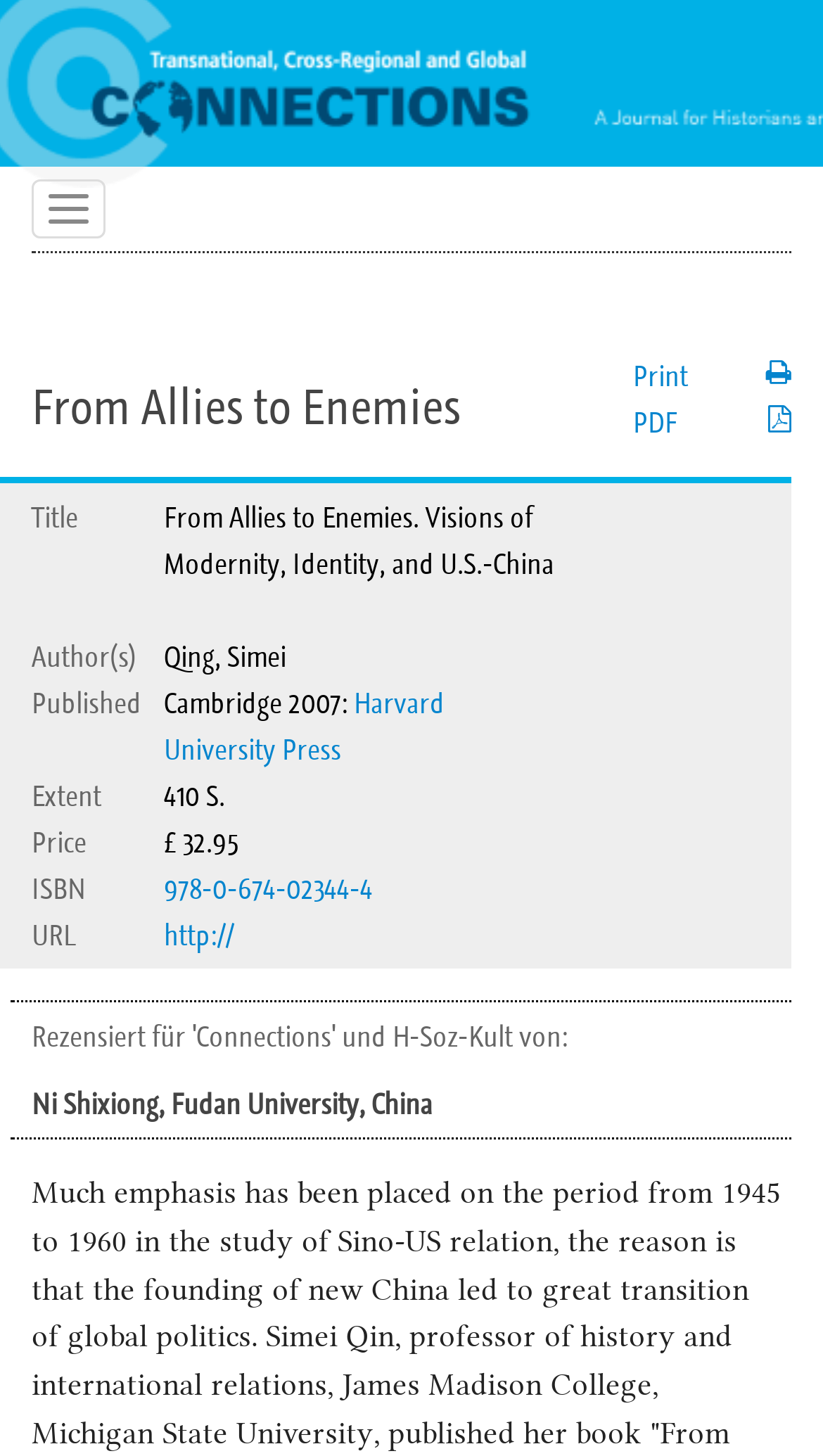What is the title of the book?
Using the visual information, reply with a single word or short phrase.

From Allies to Enemies